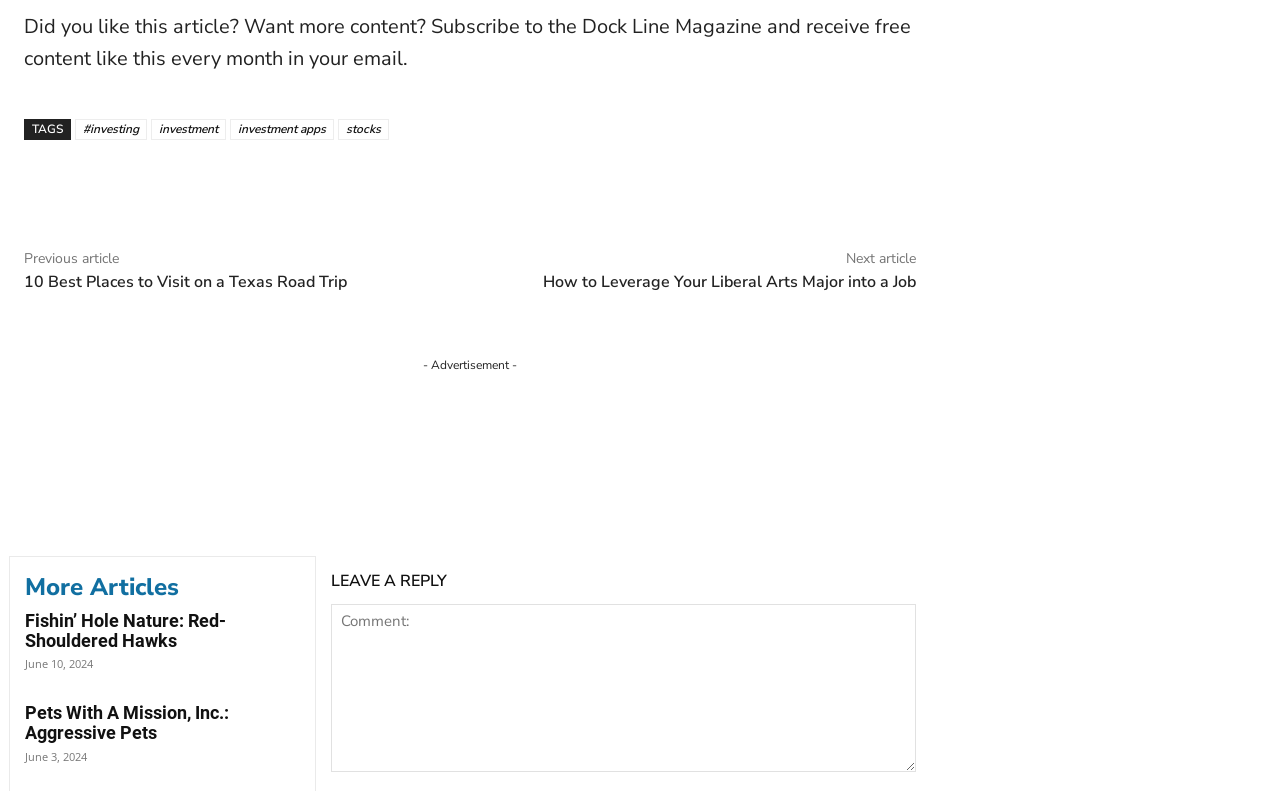What is the purpose of the 'LEAVE A REPLY' section?
Use the screenshot to answer the question with a single word or phrase.

to comment